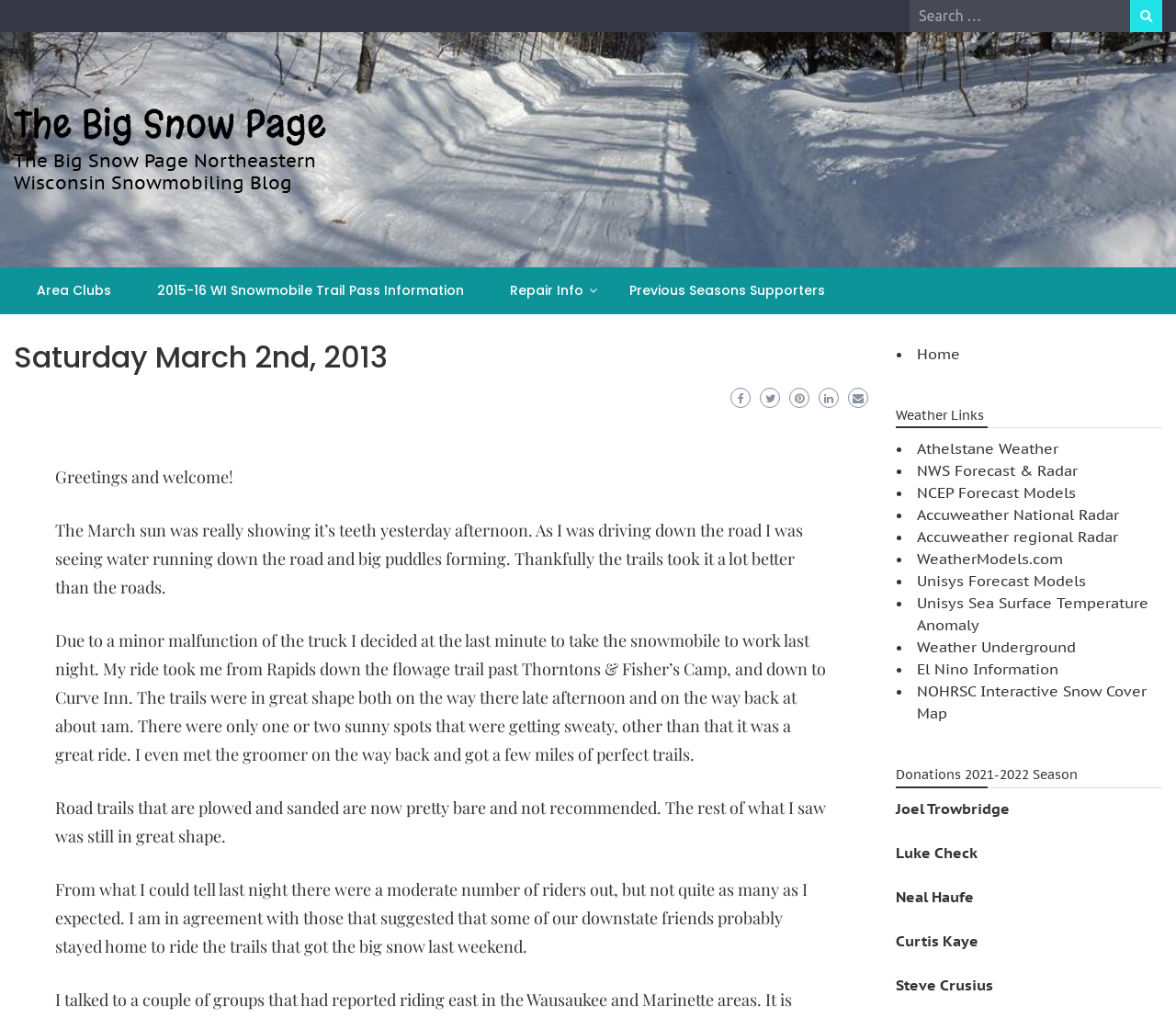Locate the bounding box for the described UI element: "Home". Ensure the coordinates are four float numbers between 0 and 1, formatted as [left, top, right, bottom].

[0.78, 0.338, 0.816, 0.356]